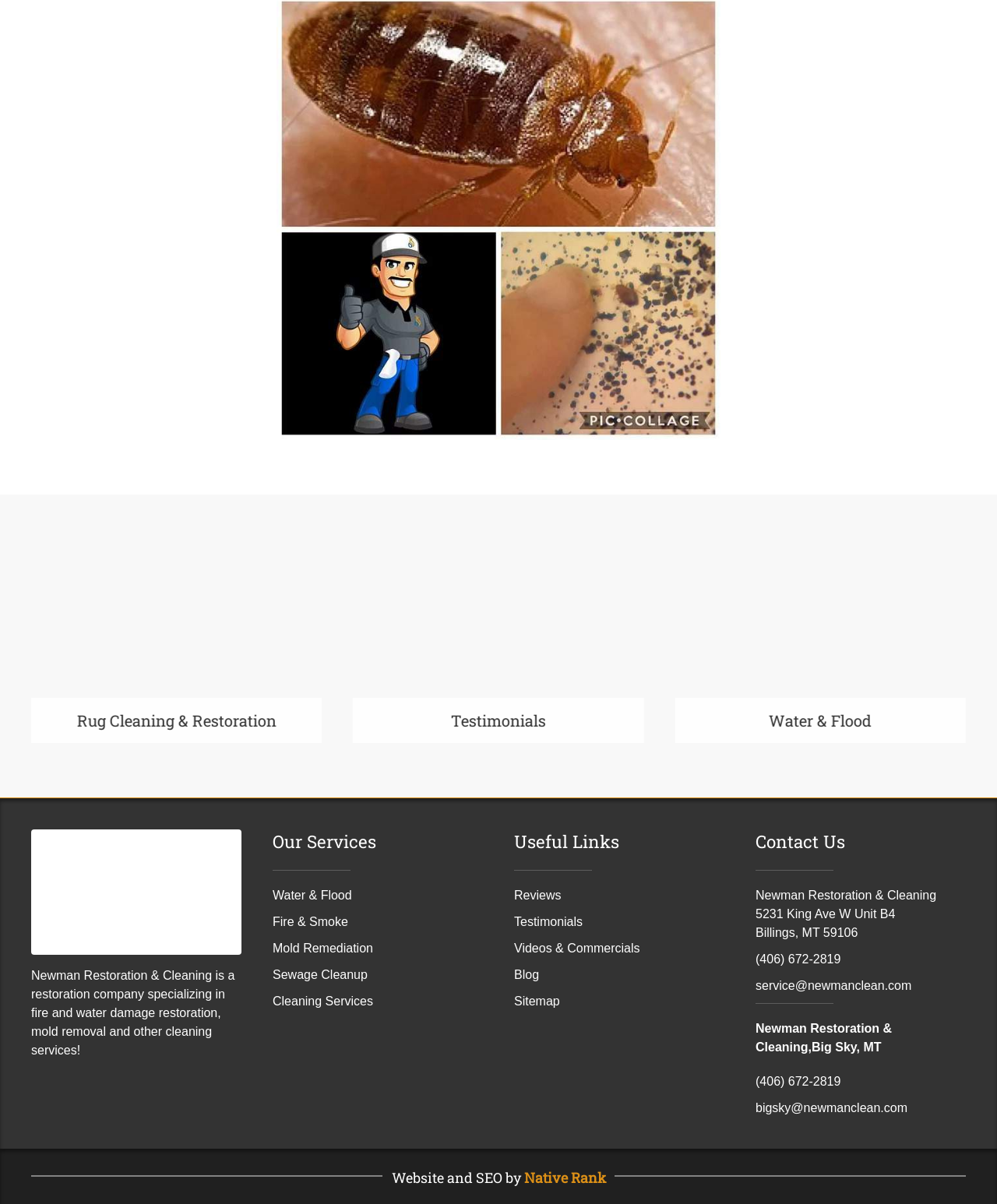Answer succinctly with a single word or phrase:
Who designed the website?

Native Rank